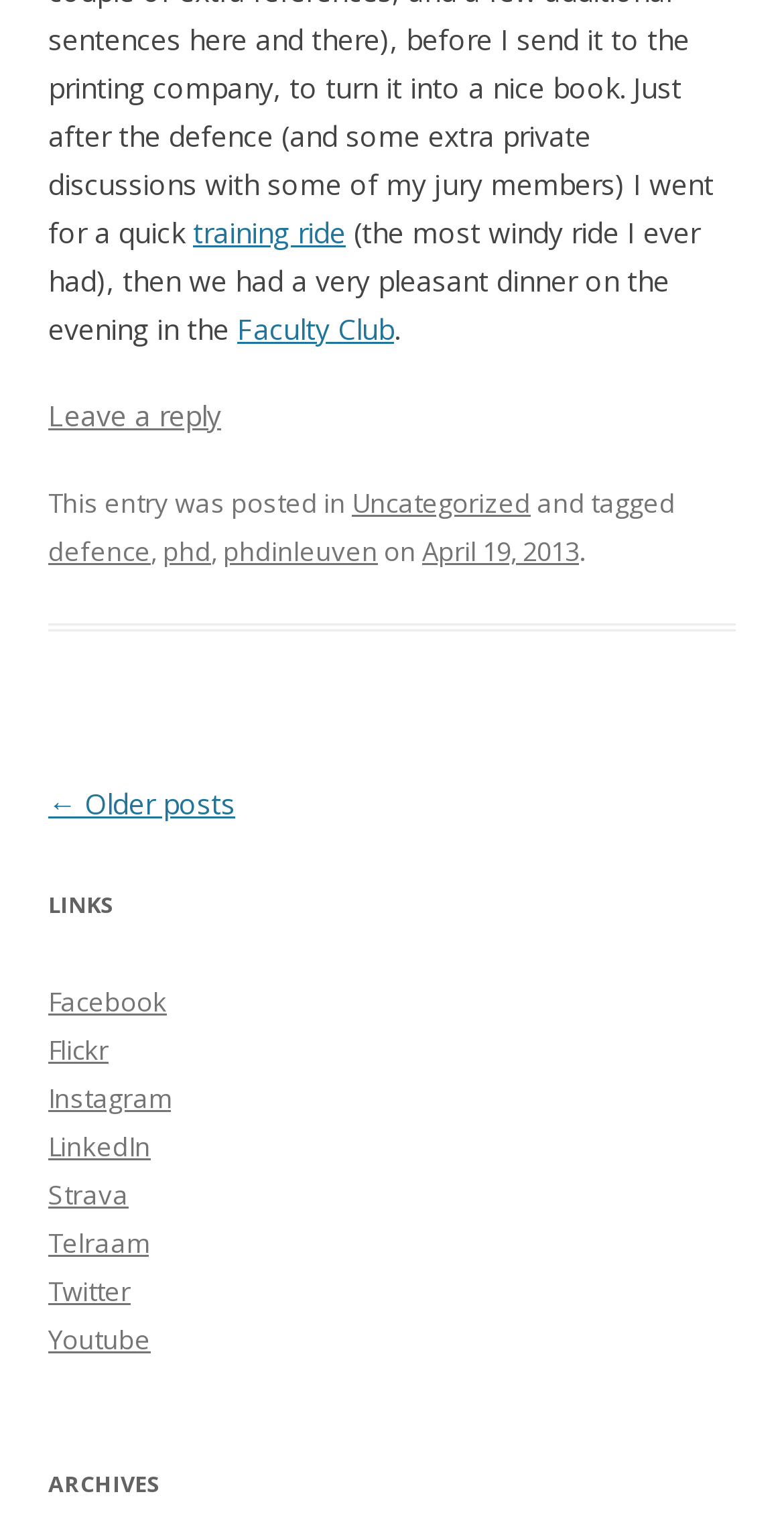Locate the bounding box coordinates of the element that needs to be clicked to carry out the instruction: "Click on the link to view the Faculty Club". The coordinates should be given as four float numbers ranging from 0 to 1, i.e., [left, top, right, bottom].

[0.303, 0.202, 0.503, 0.227]